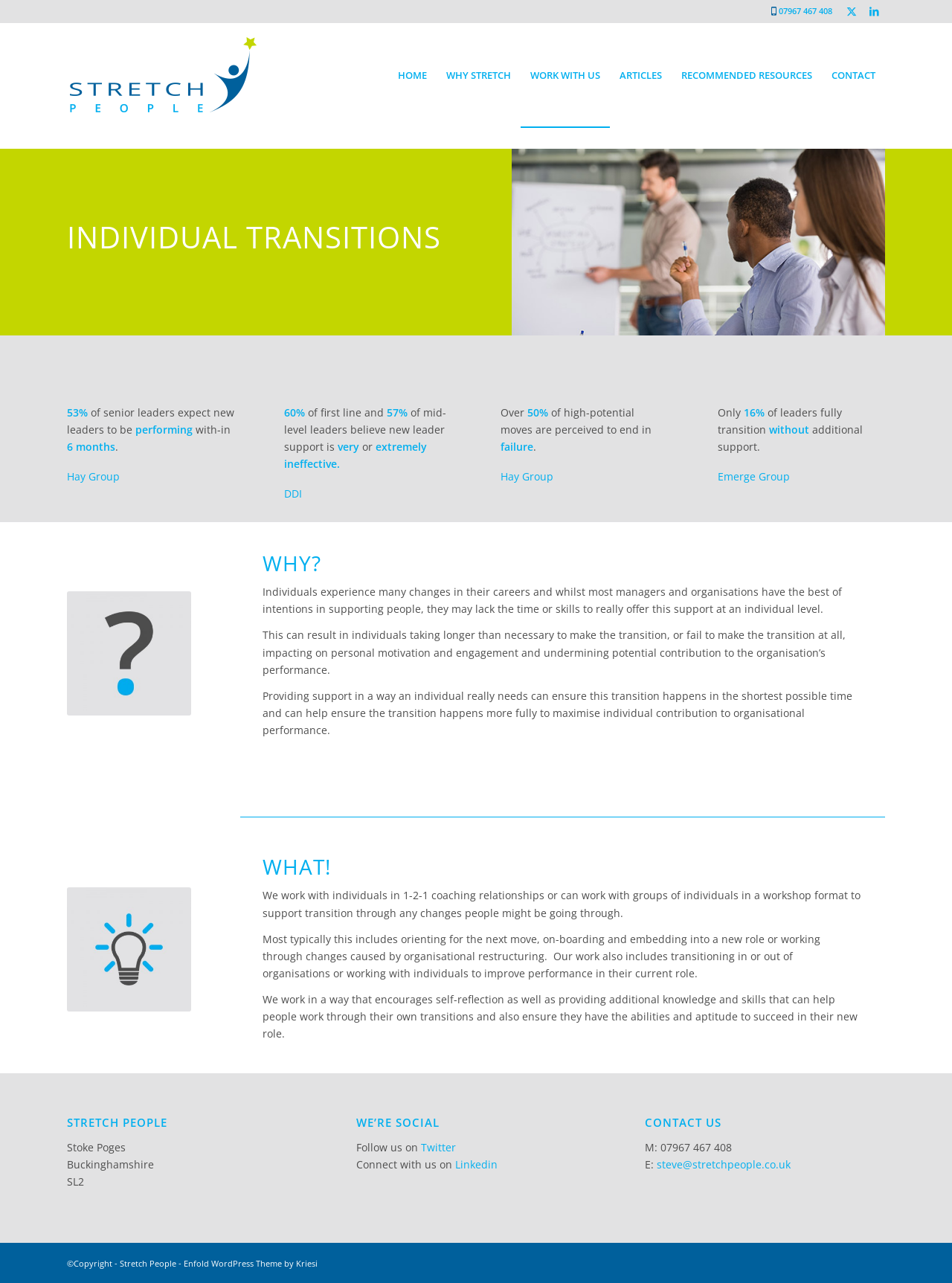Provide the bounding box coordinates of the HTML element described as: "steve@stretchpeople.co.uk". The bounding box coordinates should be four float numbers between 0 and 1, i.e., [left, top, right, bottom].

[0.69, 0.902, 0.831, 0.913]